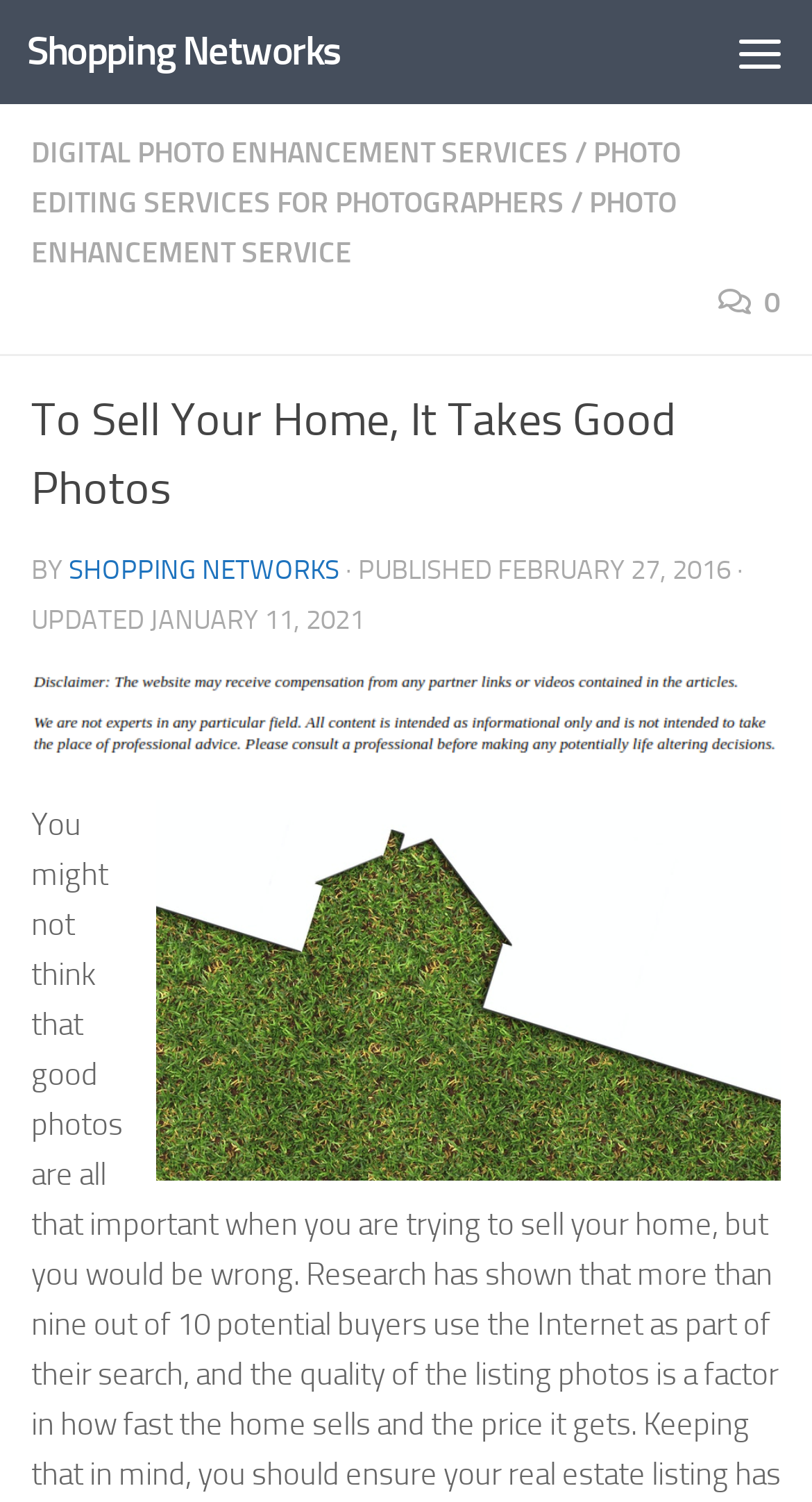Can you determine the bounding box coordinates of the area that needs to be clicked to fulfill the following instruction: "Rate this article as helpful"?

None